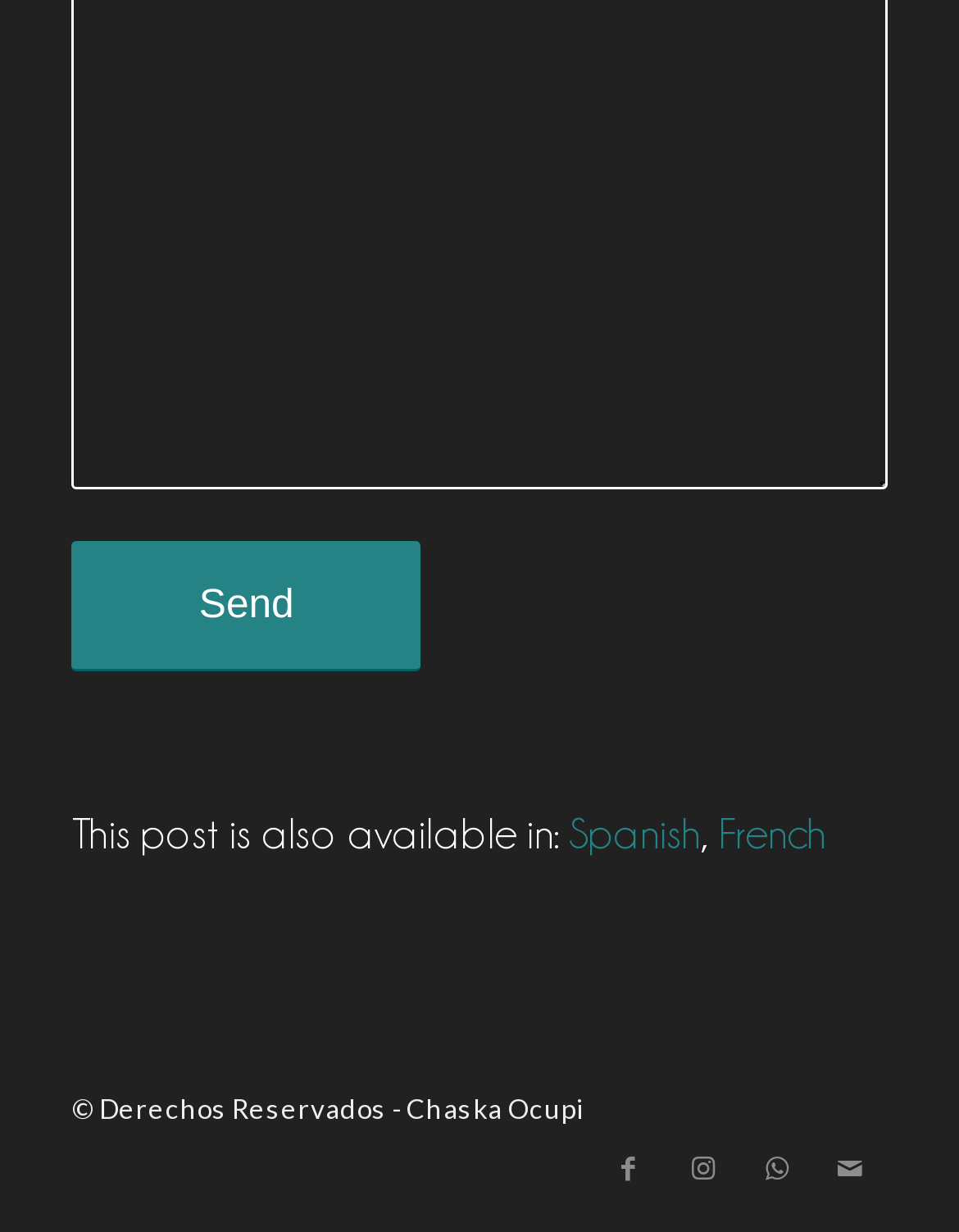Please provide a detailed answer to the question below by examining the image:
What is the position of the 'French' link relative to the 'Spanish' link?

By comparing the bounding box coordinates of the two link elements, I found that the 'French' link has a larger x1 value than the 'Spanish' link, indicating that it is located to the right of the 'Spanish' link.